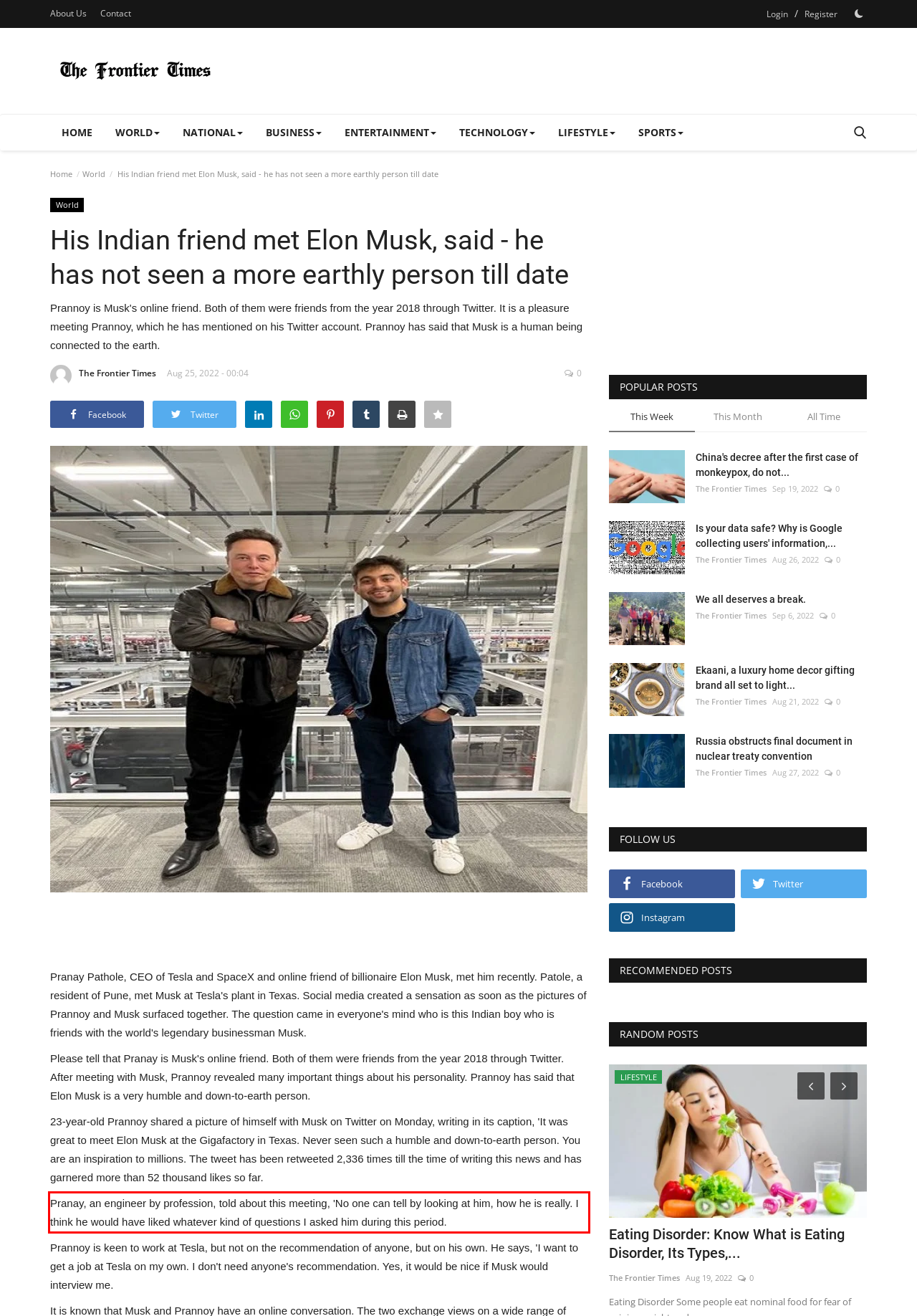Analyze the red bounding box in the provided webpage screenshot and generate the text content contained within.

Pranay, an engineer by profession, told about this meeting, 'No one can tell by looking at him, how he is really. I think he would have liked whatever kind of questions I asked him during this period.